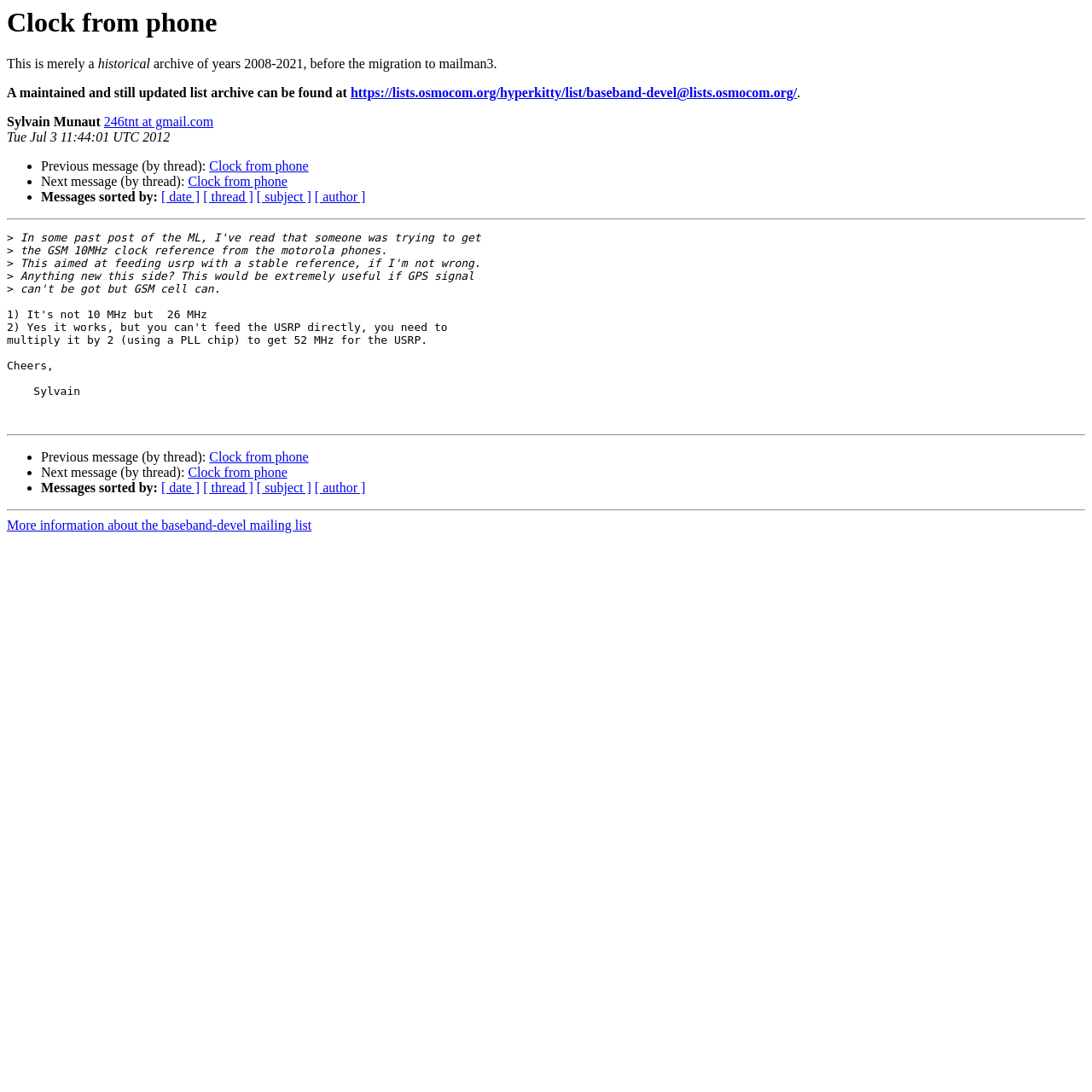Find and indicate the bounding box coordinates of the region you should select to follow the given instruction: "Get more information about the baseband-devel mailing list".

[0.006, 0.475, 0.285, 0.488]